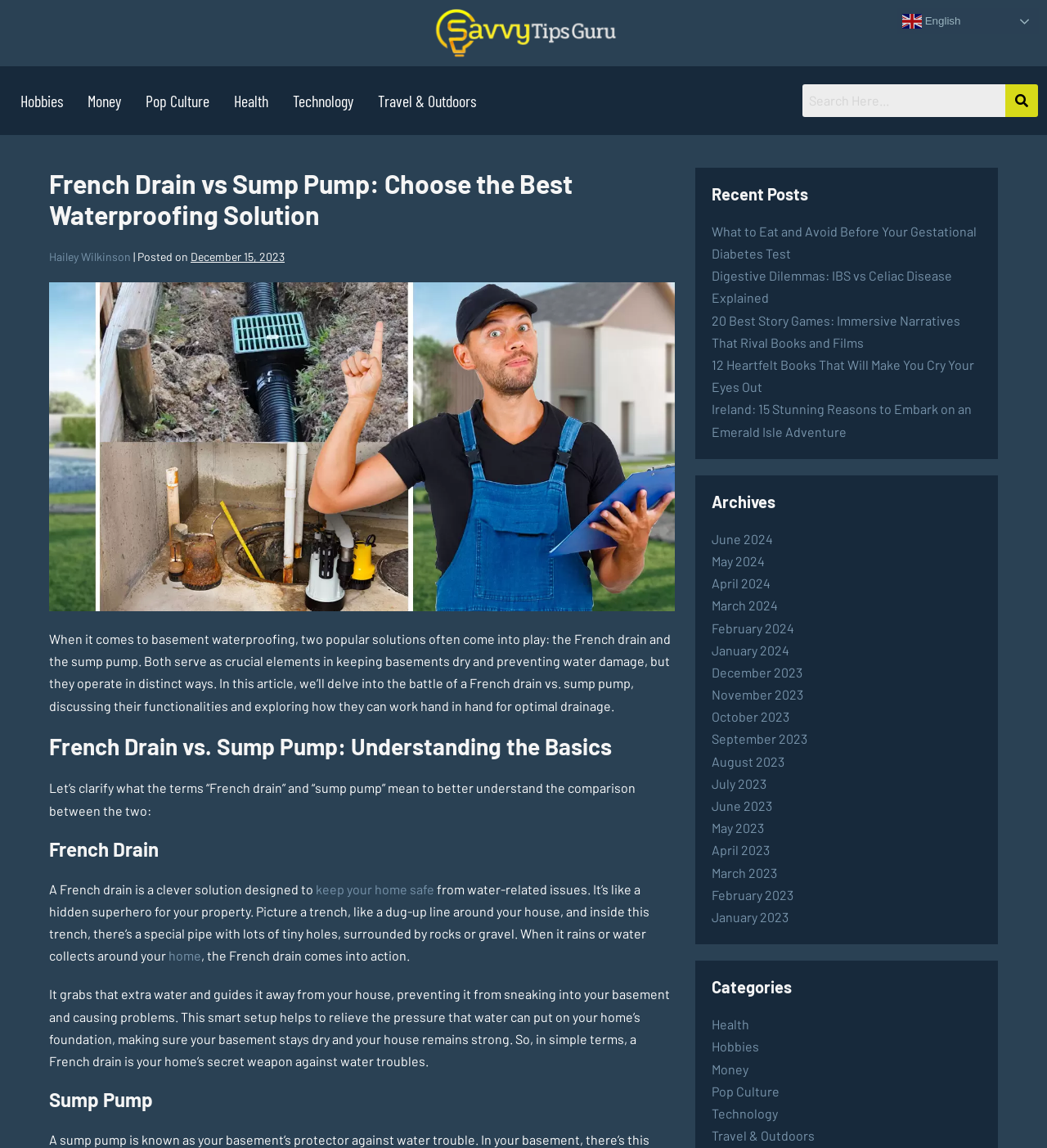Create a detailed narrative describing the layout and content of the webpage.

This webpage is about comparing French drains and sump pumps as waterproofing solutions. At the top, there is a logo of "Savvy Tips Guru" on the left, and a navigation menu with links to various categories like "Hobbies", "Money", "Pop Culture", and more on the right. Below the navigation menu, there is a search bar with a search button.

The main content of the webpage is divided into sections. The first section has a heading "French Drain vs Sump Pump: Choose the Best Waterproofing Solution" and an image related to French drains and sump pumps. Below the image, there is a brief introduction to the topic, explaining that both French drains and sump pumps are crucial for keeping basements dry and preventing water damage.

The next section is divided into two subheadings: "French Drain" and "Sump Pump". The "French Drain" section explains what a French drain is, how it works, and its benefits in preventing water-related issues. The "Sump Pump" section is not fully described in the provided accessibility tree, but it is likely to provide a similar explanation of what a sump pump is and how it works.

On the right side of the webpage, there are several sections, including "Recent Posts", "Archives", and "Categories". The "Recent Posts" section lists several article titles with links, such as "What to Eat and Avoid Before Your Gestational Diabetes Test" and "20 Best Story Games: Immersive Narratives That Rival Books and Films". The "Archives" section lists links to monthly archives from June 2024 to January 2023. The "Categories" section lists links to various categories like "Health", "Hobbies", "Money", and more.

At the bottom of the webpage, there is a language selection option with a link to "en English" and a small flag icon.